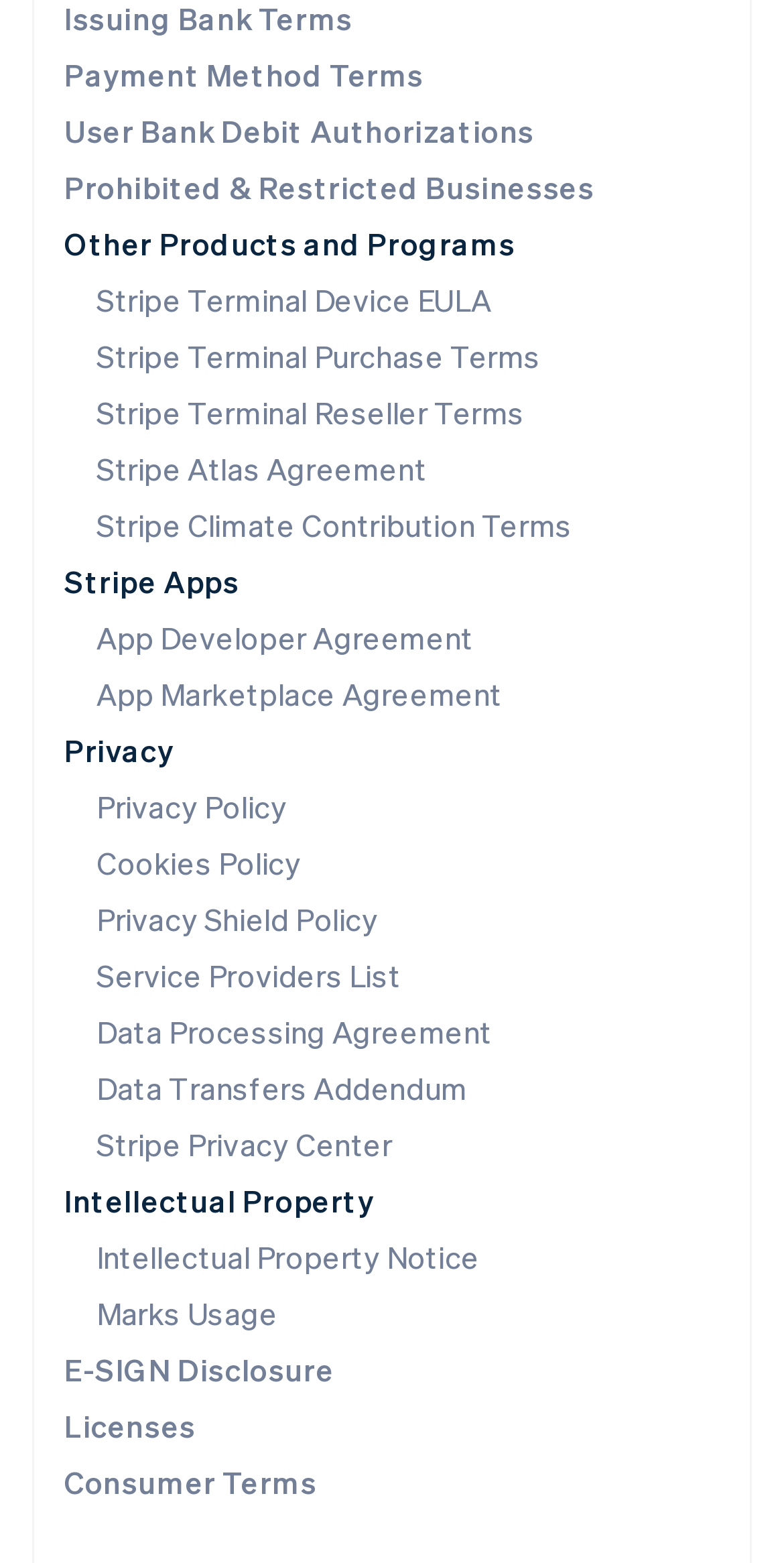Provide the bounding box coordinates of the section that needs to be clicked to accomplish the following instruction: "Check Intellectual Property Notice."

[0.123, 0.791, 0.612, 0.817]